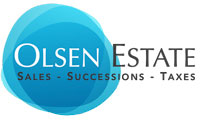Analyze the image and answer the question with as much detail as possible: 
What is the color of the abstract shape in the logo?

The color of the abstract shape behind the stylized text in the logo can be identified as blue, which is described in the caption as an 'elegant design characterized by a blue abstract shape'.